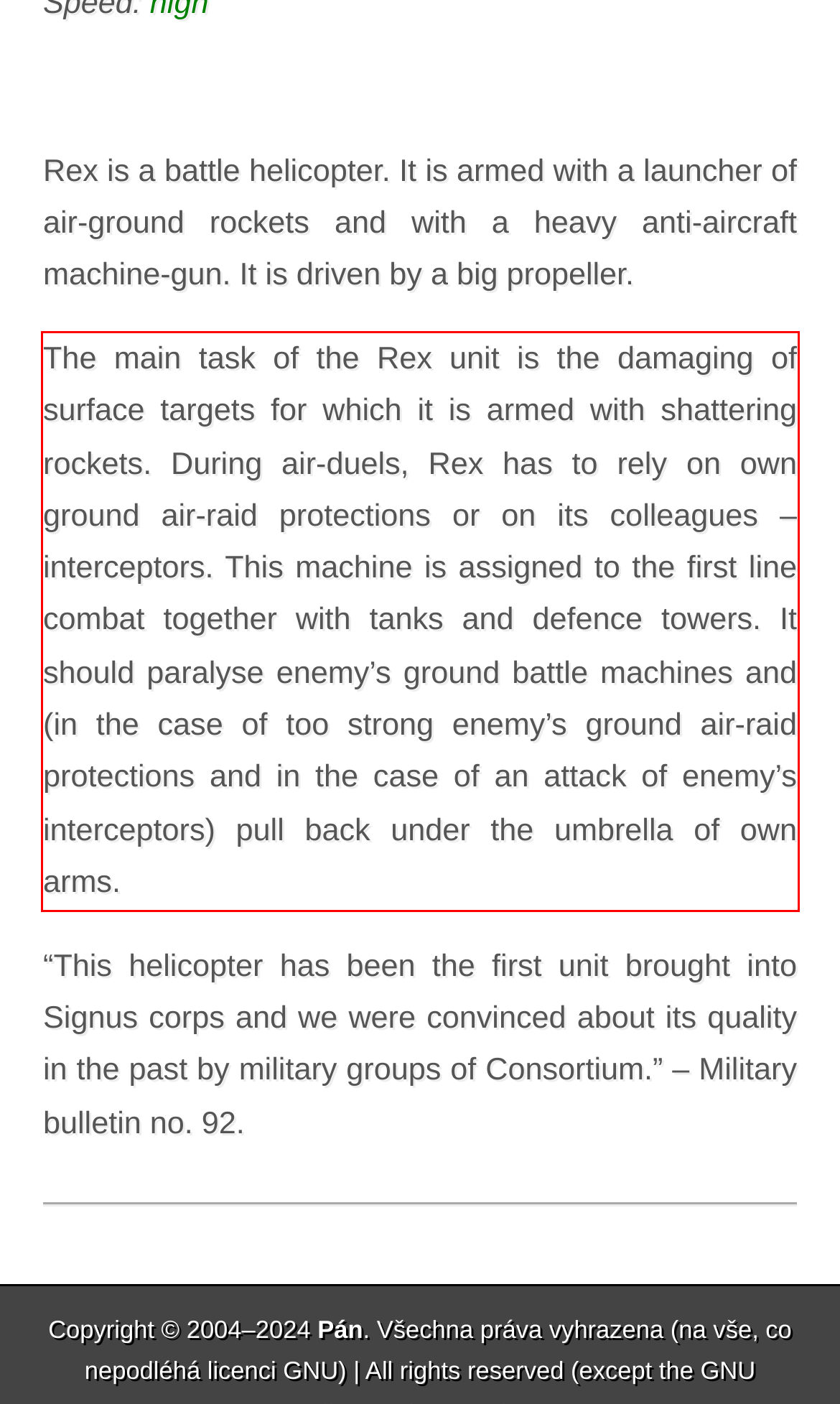Using the provided webpage screenshot, recognize the text content in the area marked by the red bounding box.

The main task of the Rex unit is the damaging of surface targets for which it is armed with shattering rockets. During air-duels, Rex has to rely on own ground air-raid protections or on its colleagues – interceptors. This machine is assigned to the first line combat together with tanks and defence towers. It should paralyse enemy’s ground battle machines and (in the case of too strong enemy’s ground air-raid protections and in the case of an attack of enemy’s interceptors) pull back under the umbrella of own arms.